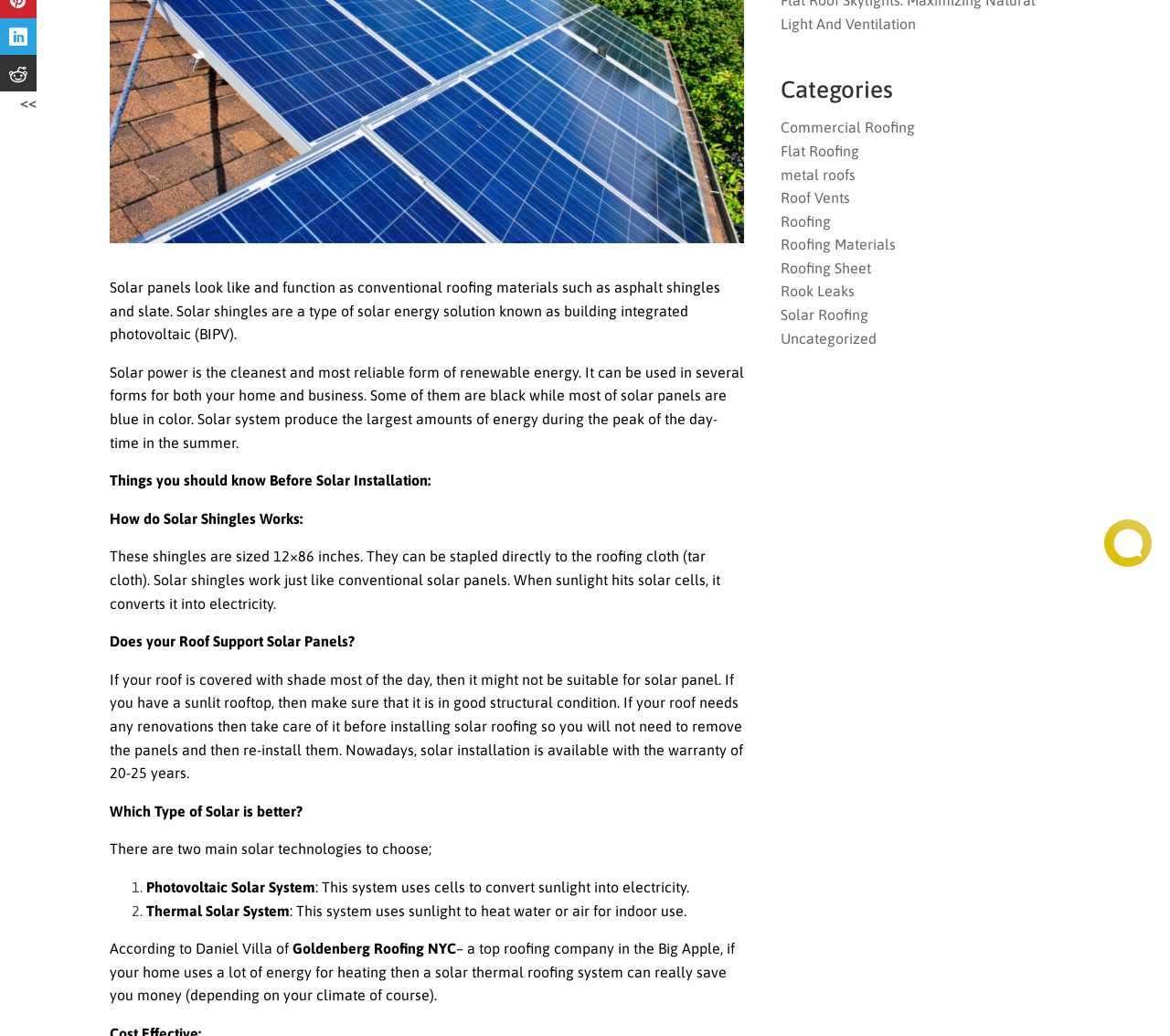Show the bounding box coordinates for the HTML element as described: "Goldenberg Roofing NYC".

[0.25, 0.907, 0.39, 0.923]